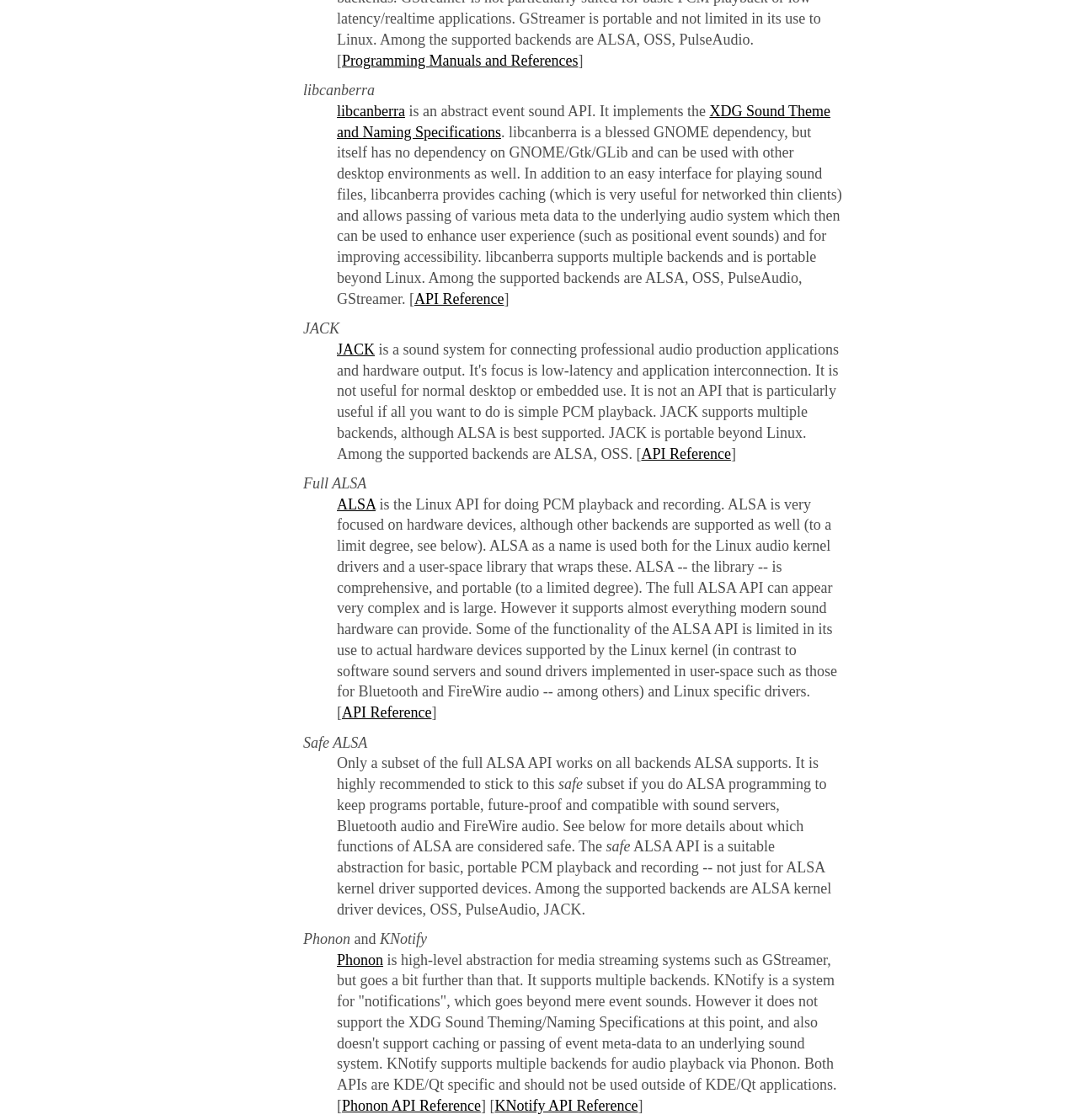Answer the following in one word or a short phrase: 
What is the purpose of ALSA?

Linux API for PCM playback and recording